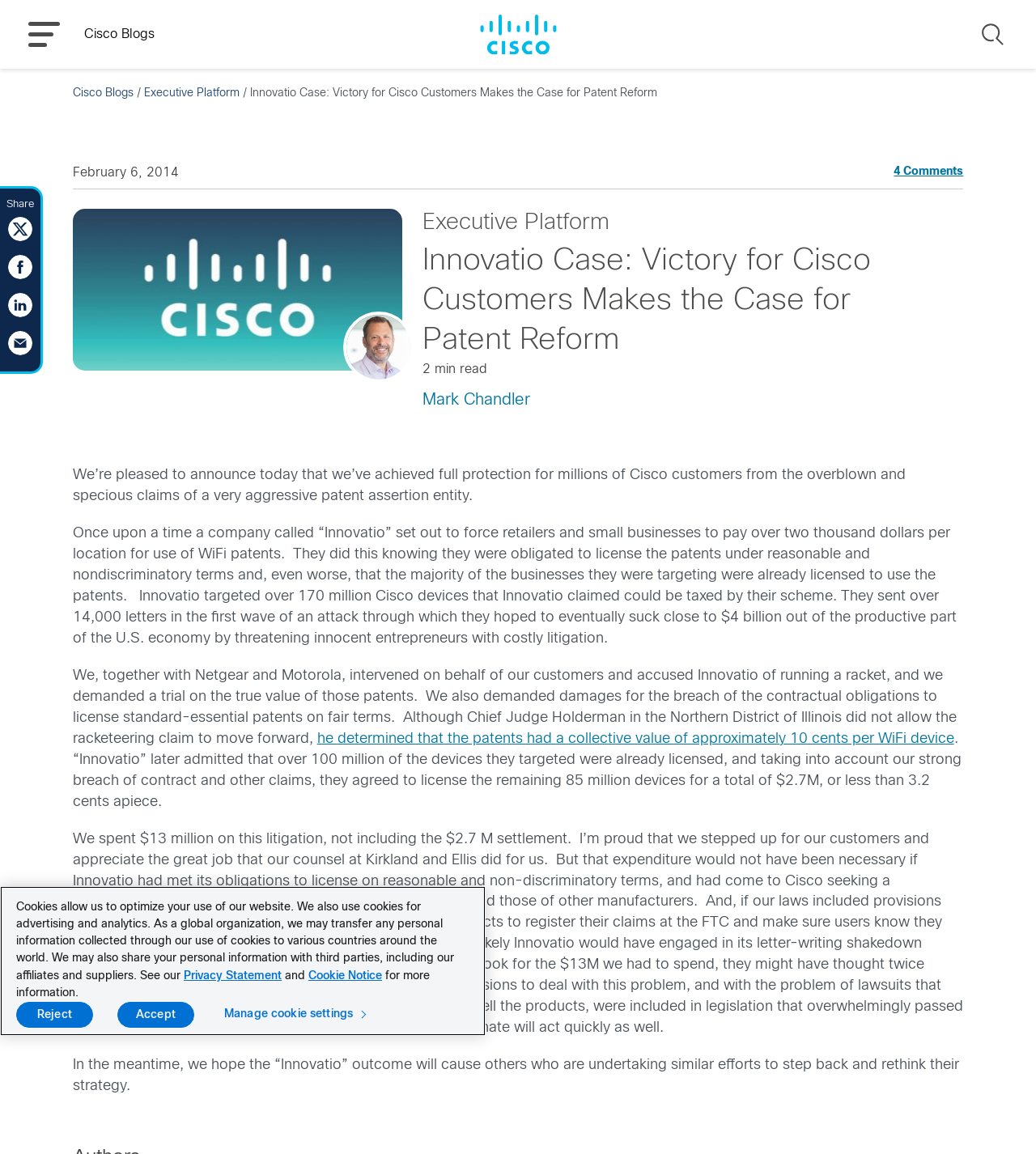Determine the bounding box coordinates of the UI element described below. Use the format (top-left x, top-left y, bottom-right x, bottom-right y) with floating point numbers between 0 and 1: Mark Chandler

[0.408, 0.34, 0.512, 0.354]